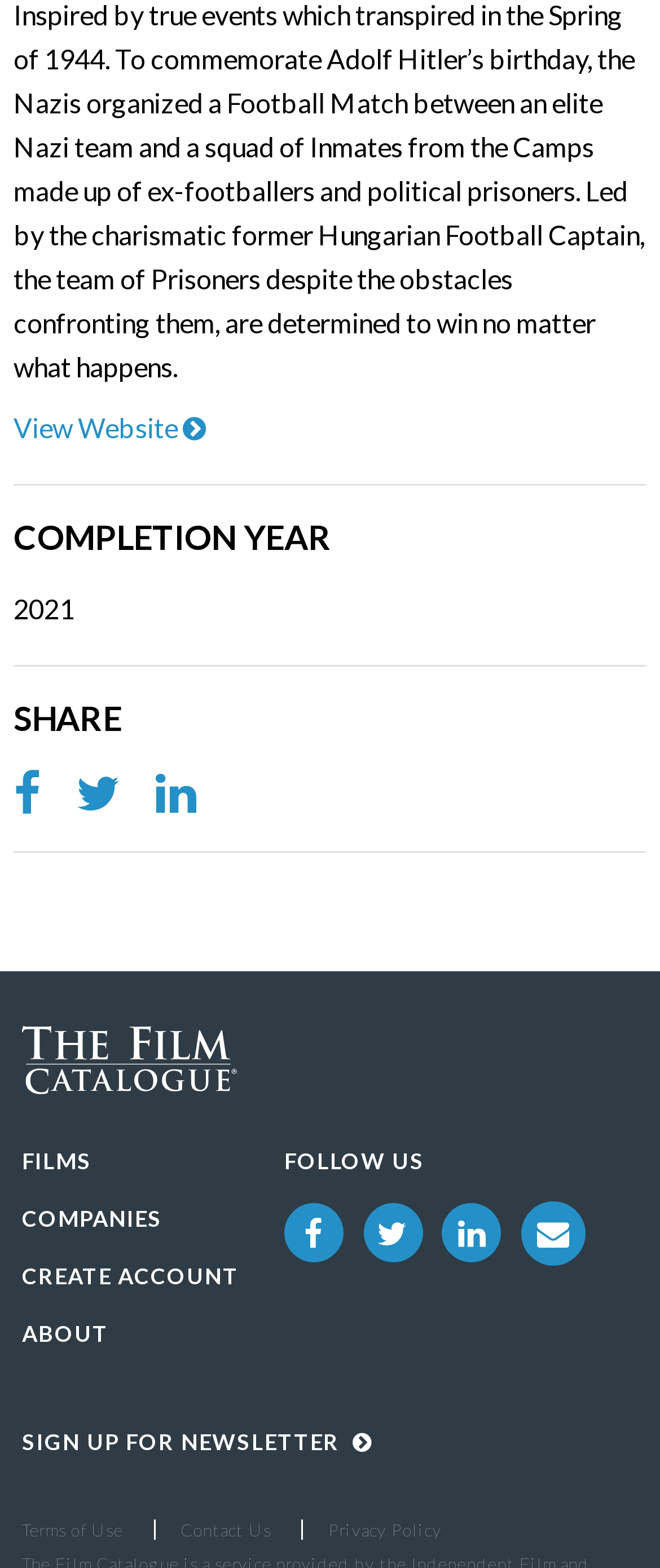What is the name of the catalogue?
Provide an in-depth and detailed explanation in response to the question.

The name of the catalogue can be found in the link 'The Film Catalogue' which is accompanied by an image with the same name.